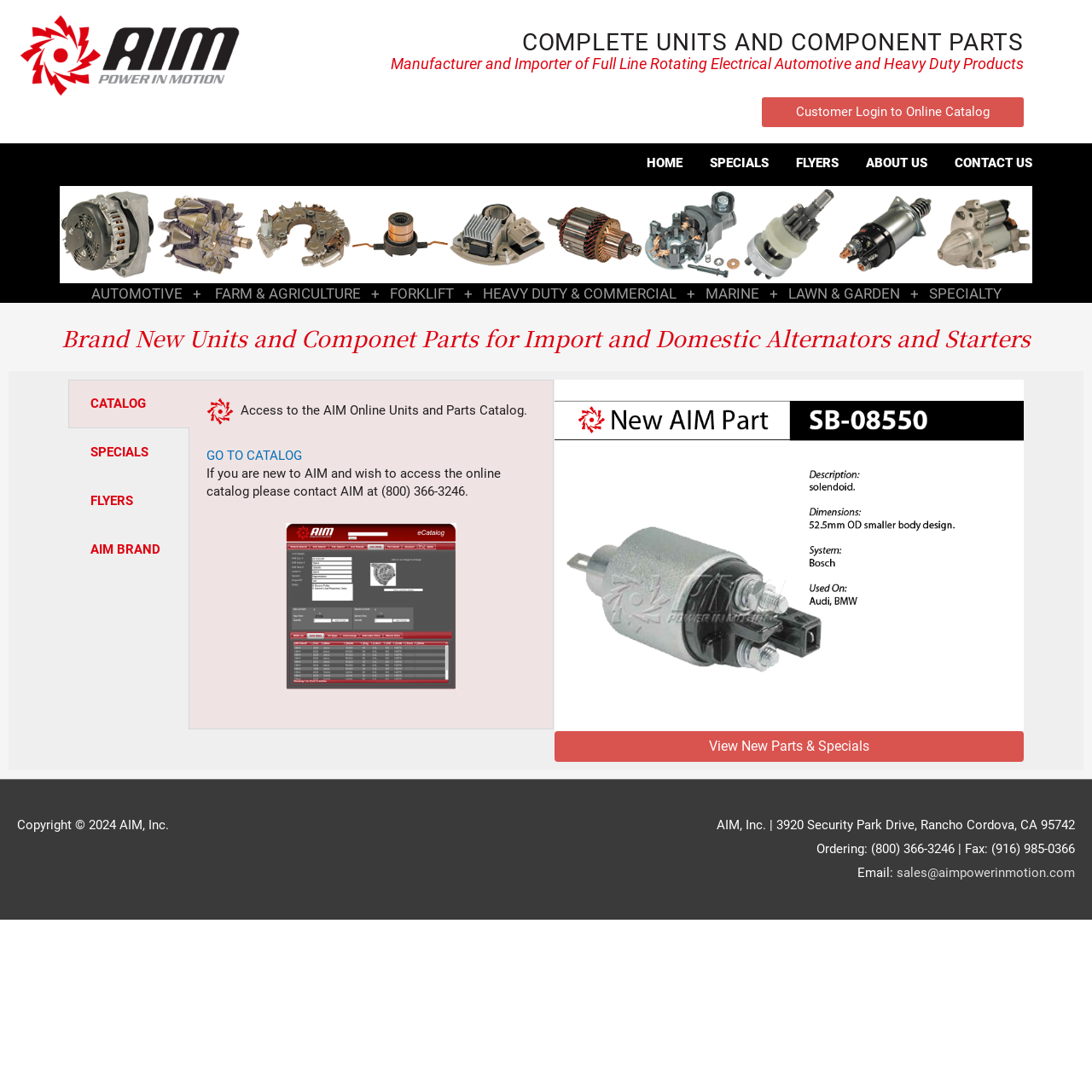Given the element description, predict the bounding box coordinates in the format (top-left x, top-left y, bottom-right x, bottom-right y). Make sure all values are between 0 and 1. Here is the element description: View New Parts & Specials

[0.508, 0.67, 0.938, 0.698]